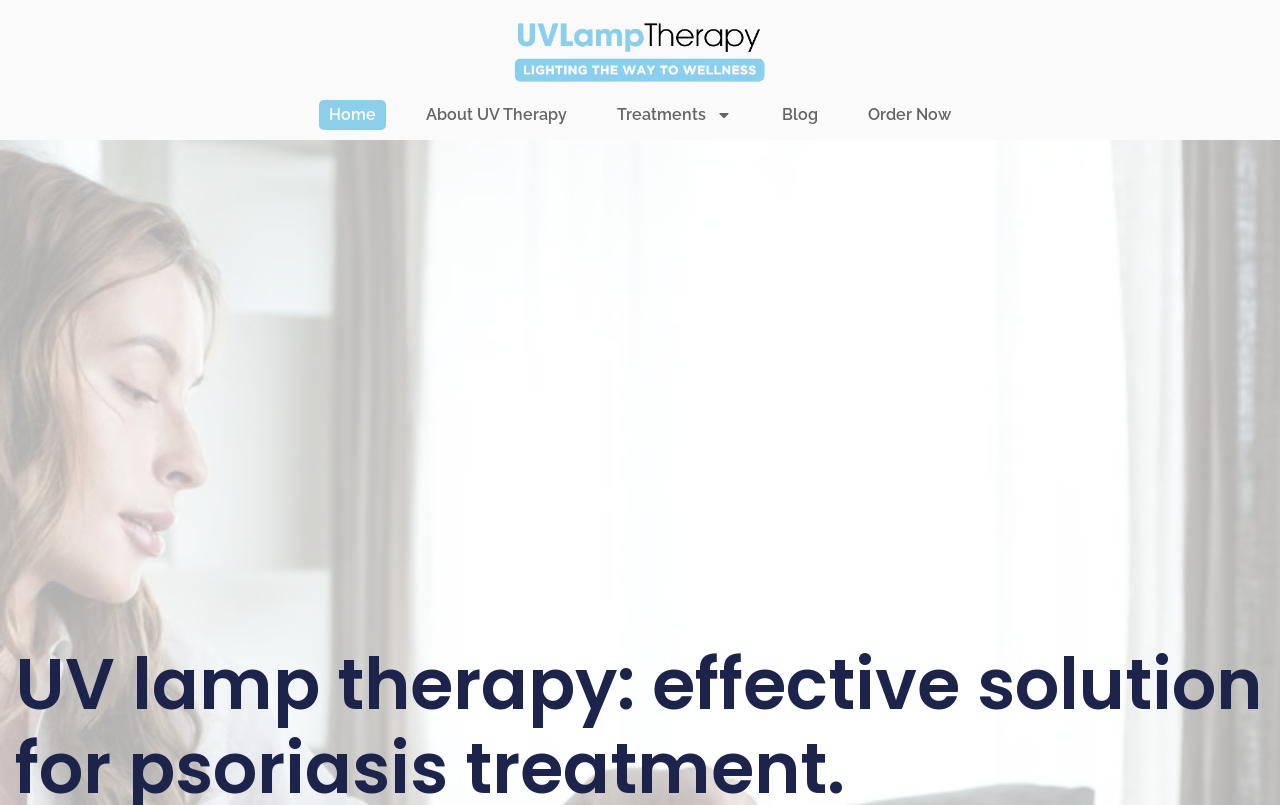What is the purpose of the image on the 'Treatments' link?
Use the information from the image to give a detailed answer to the question.

The image on the 'Treatments' link has a bounding box coordinate of [0.559, 0.133, 0.572, 0.153], which suggests it is a small icon. Since the 'Treatments' link has a 'hasPopup' property, I infer that the image is a menu indicator, indicating that the link has a dropdown menu.